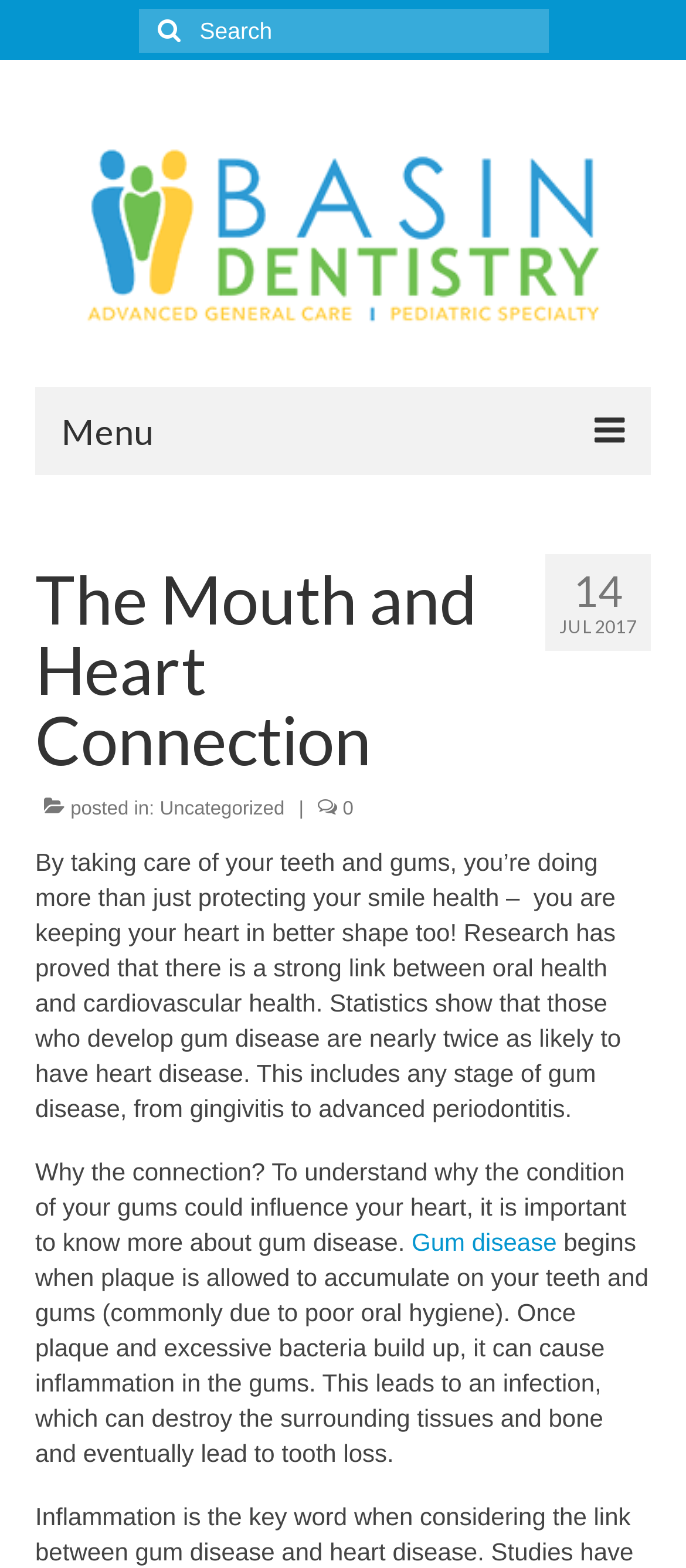By analyzing the image, answer the following question with a detailed response: What is the category of this blog post?

The blog post is categorized as 'Uncategorized' as indicated by the link 'Uncategorized' below the heading 'The Mouth and Heart Connection'.